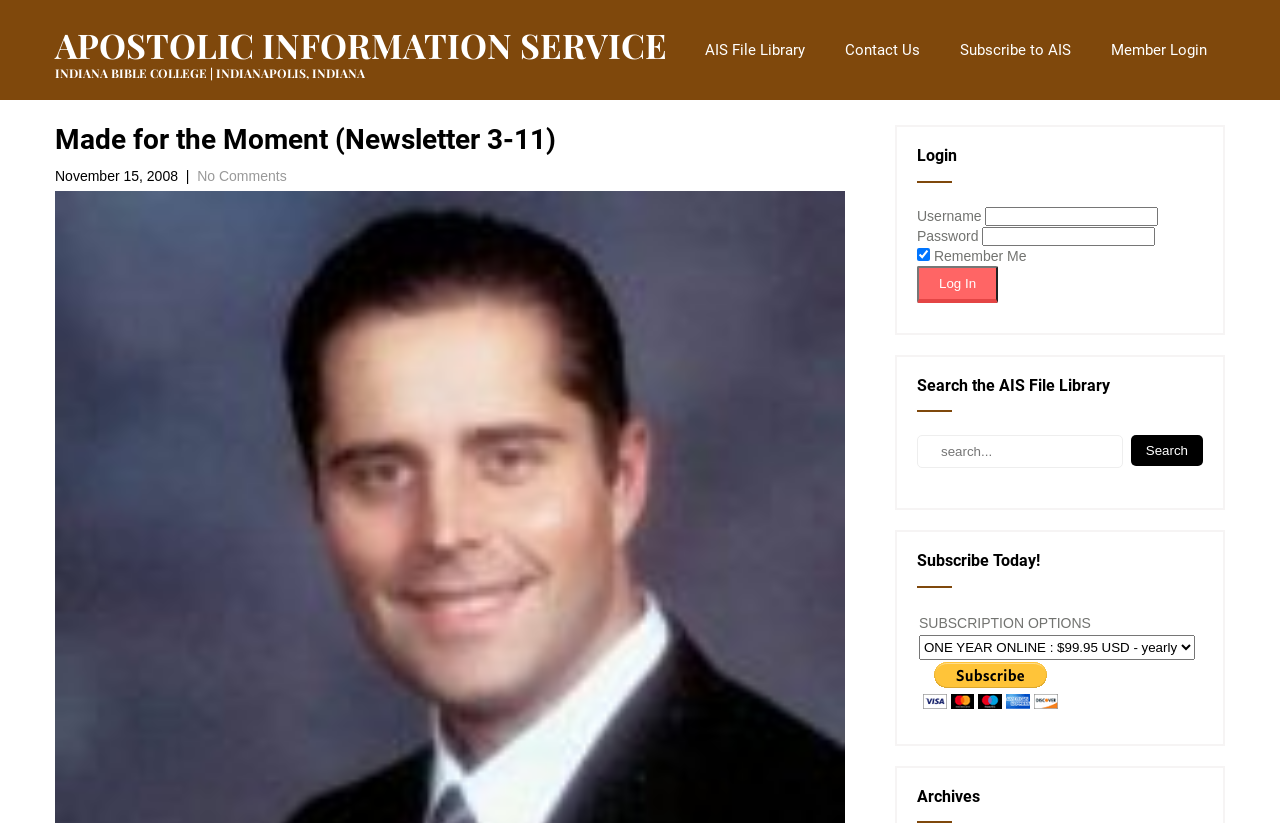Provide the bounding box coordinates of the area you need to click to execute the following instruction: "Click the 'APOSTOLIC INFORMATION SERVICE INDIANA BIBLE COLLEGE | INDIANAPOLIS, INDIANA' link".

[0.043, 0.036, 0.521, 0.101]